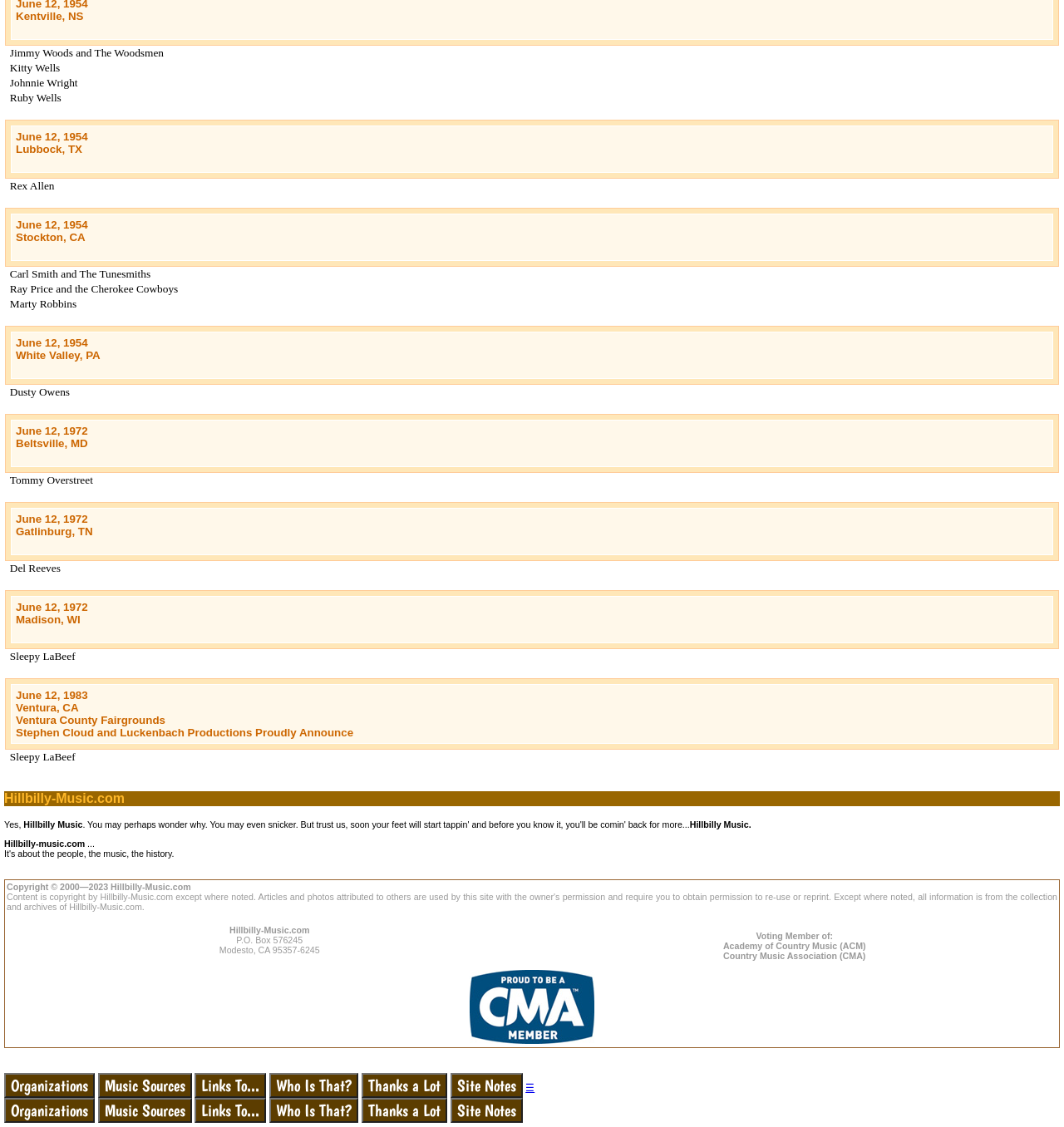Please determine the bounding box coordinates of the element to click in order to execute the following instruction: "Check the date June 12, 1972 Beltsville, MD". The coordinates should be four float numbers between 0 and 1, specified as [left, top, right, bottom].

[0.005, 0.367, 0.995, 0.42]